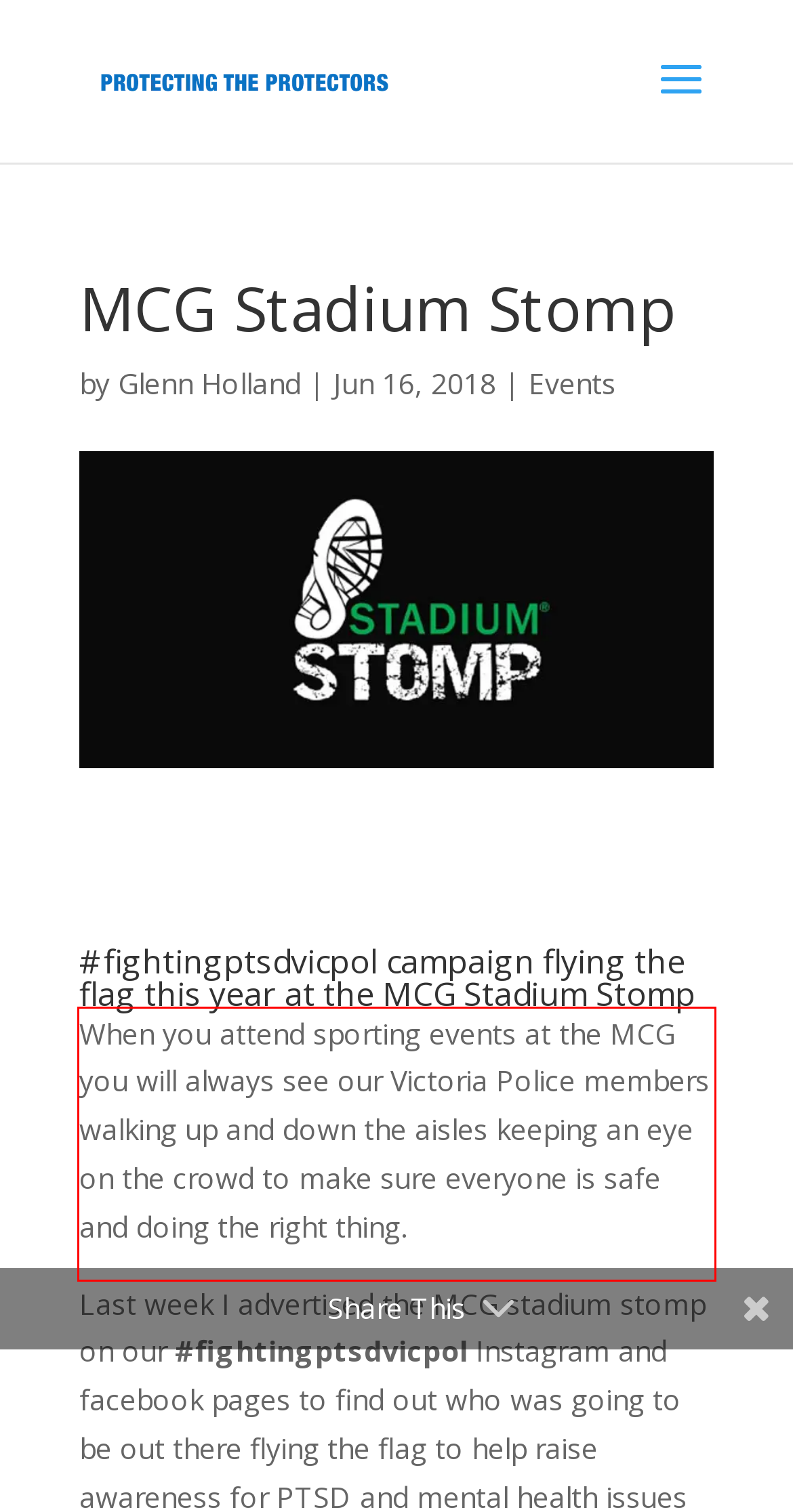In the screenshot of the webpage, find the red bounding box and perform OCR to obtain the text content restricted within this red bounding box.

When you attend sporting events at the MCG you will always see our Victoria Police members walking up and down the aisles keeping an eye on the crowd to make sure everyone is safe and doing the right thing.